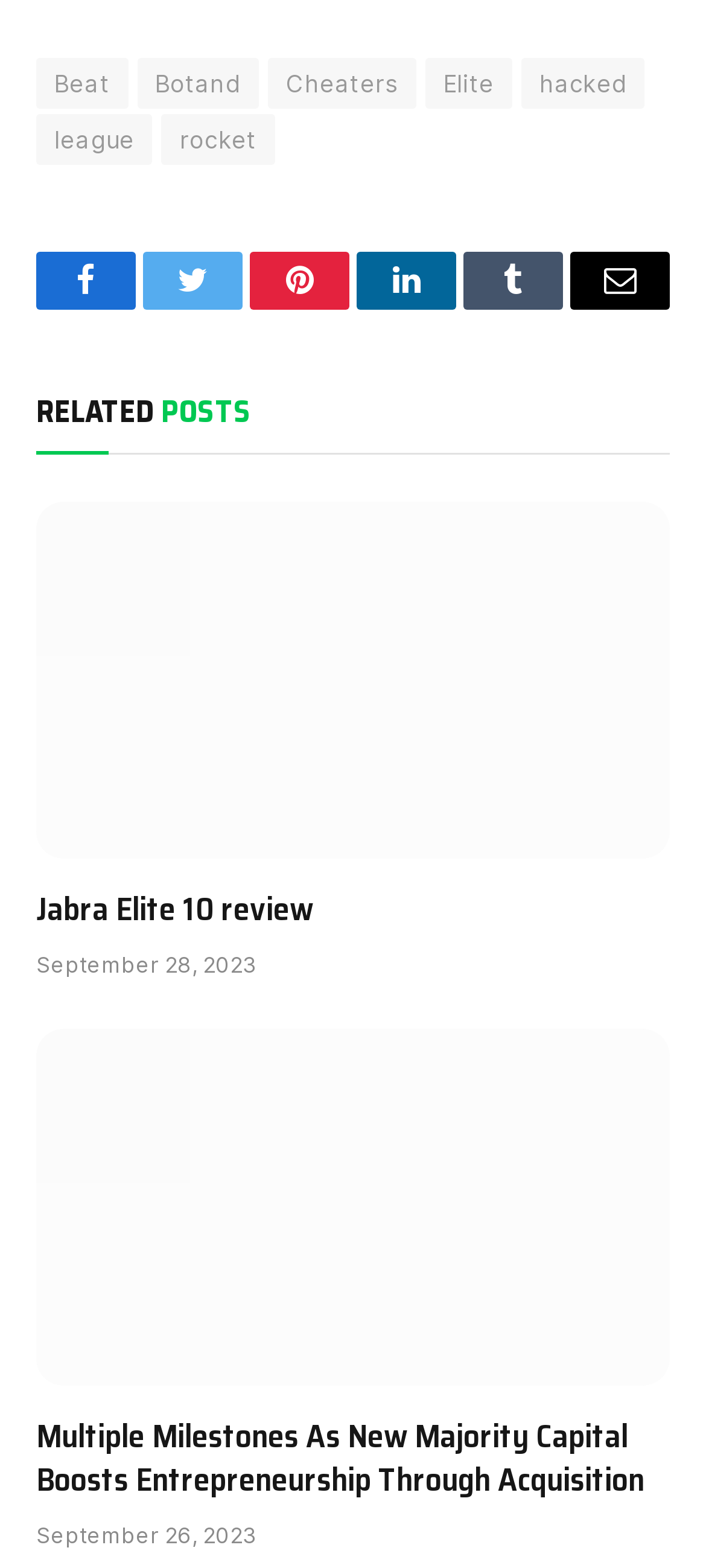Determine the bounding box coordinates of the region to click in order to accomplish the following instruction: "Read the 'Multiple Milestones As New Majority Capital Boosts Entrepreneurship Through Acquisition' article". Provide the coordinates as four float numbers between 0 and 1, specifically [left, top, right, bottom].

[0.051, 0.902, 0.949, 0.958]